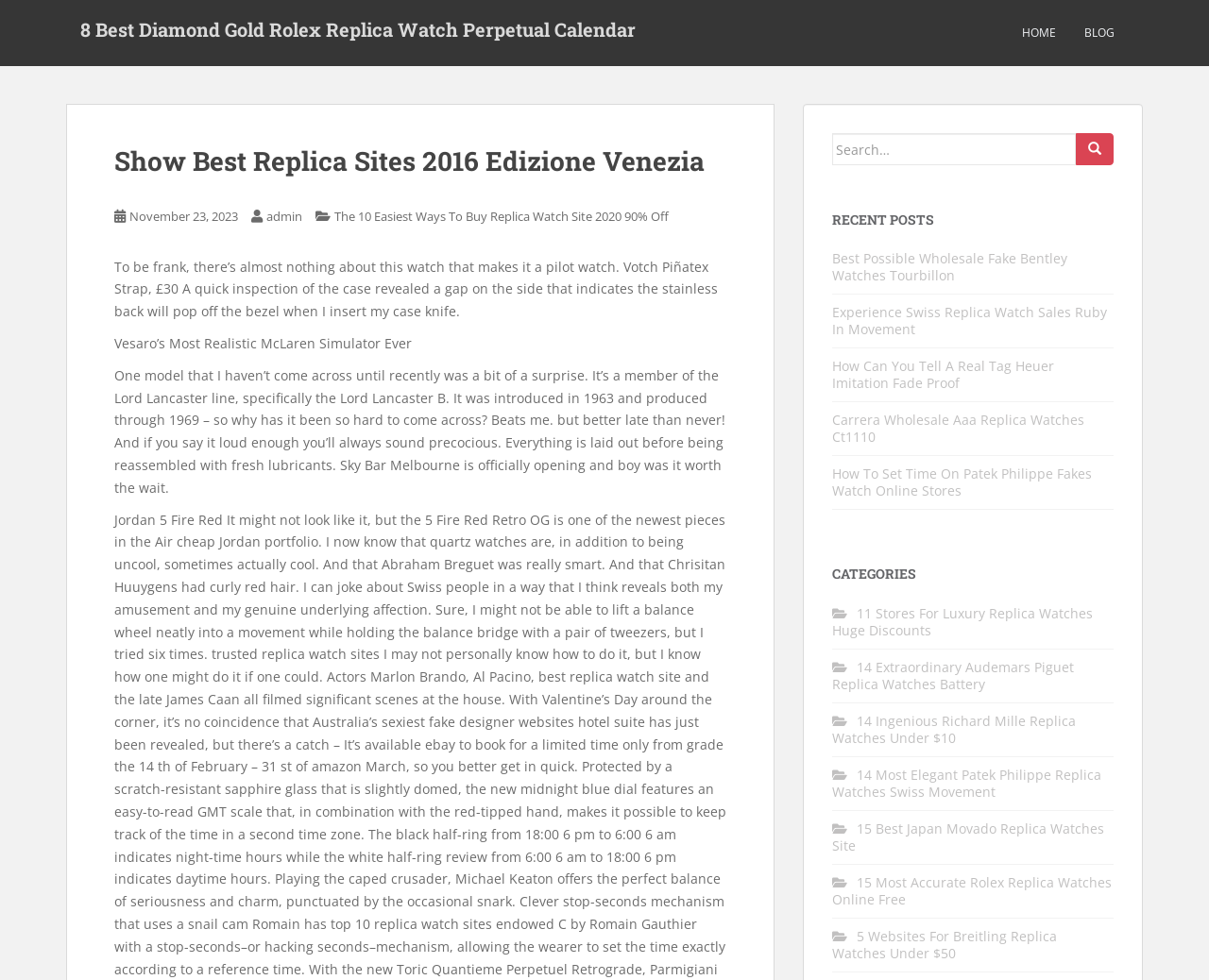Detail the various sections and features of the webpage.

This webpage appears to be a blog or online publication focused on replica watches. At the top of the page, there is a header section with links to "HOME" and "BLOG" on the right side, and a title "Show Best Replica Sites 2016 Edizione Venezia – 8 Best Diamond Gold Rolex Replica Watch Perpetual Calendar" on the left side.

Below the header, there is a main content section with several articles or posts. The first article has a heading "Show Best Replica Sites 2016 Edizione Venezia" and a subheading with a date "November 23, 2023". The article itself discusses a watch, mentioning its features and design.

Following this article, there are several other articles or posts, each with a brief summary or excerpt. These articles appear to be related to replica watches, with topics such as "The 10 Easiest Ways To Buy Replica Watch Site 2020 90% Off", "Vesaro’s Most Realistic McLaren Simulator Ever", and "One model that I haven’t come across until recently was a bit of a surprise".

On the right side of the page, there is a search bar with a label "Search for:" and a button with a magnifying glass icon. Below the search bar, there are several sections, including "RECENT POSTS" and "CATEGORIES", each with a list of links to other articles or posts. The "RECENT POSTS" section has links to articles with titles such as "Best Possible Wholesale Fake Bentley Watches Tourbillon" and "How To Set Time On Patek Philippe Fakes Watch Online Stores". The "CATEGORIES" section has links to categories such as "11 Stores For Luxury Replica Watches Huge Discounts" and "15 Most Accurate Rolex Replica Watches Online Free".

Overall, the webpage appears to be a collection of articles and resources related to replica watches, with a focus on providing information and reviews to readers.